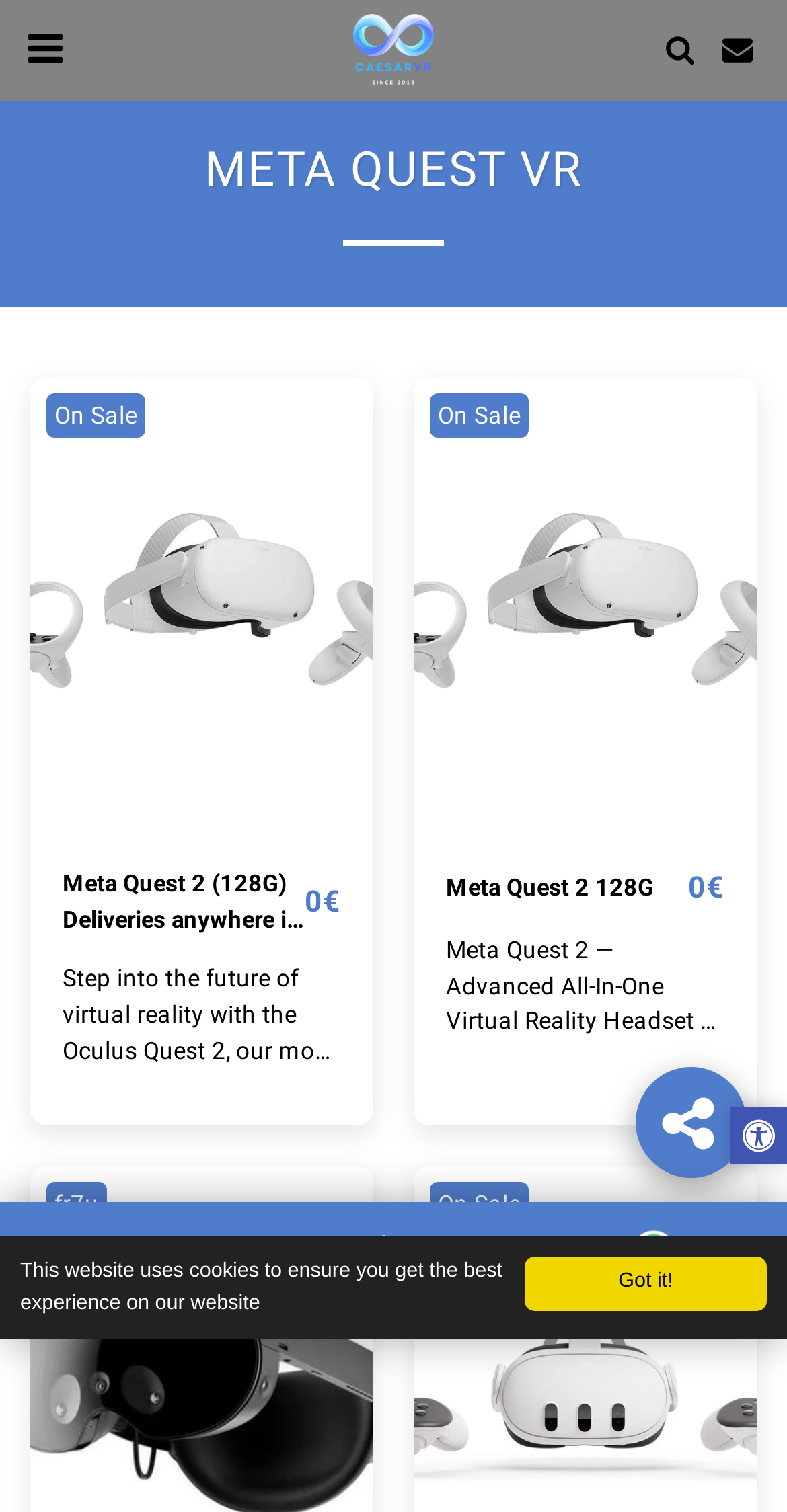Respond with a single word or phrase to the following question: What is the price of the Meta Quest 2 (128G)?

0€